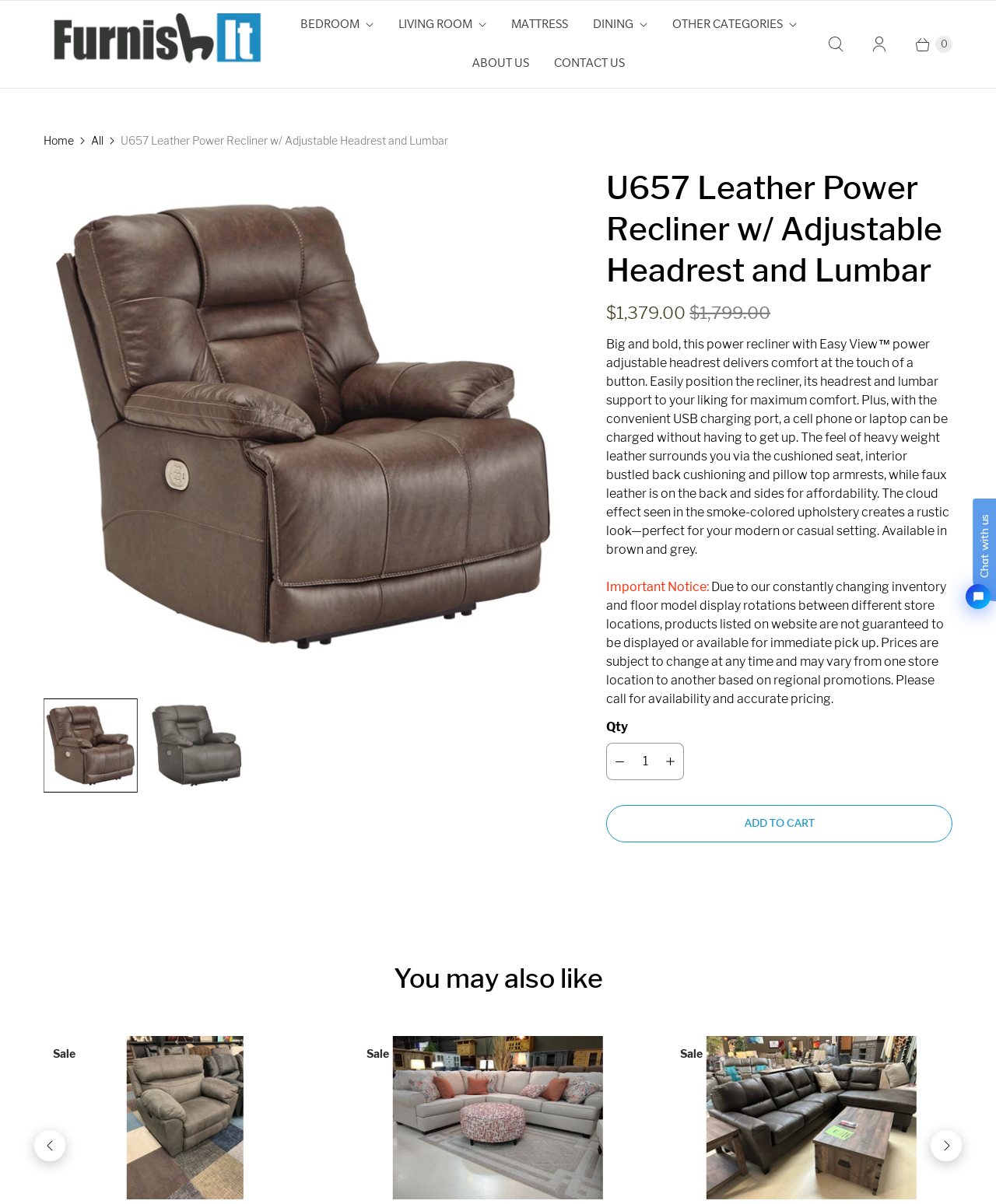Using the details in the image, give a detailed response to the question below:
What is the price of the U657 Leather Power Recliner?

The price of the U657 Leather Power Recliner can be found in the product description section, where it is listed as '$1,379.00'.